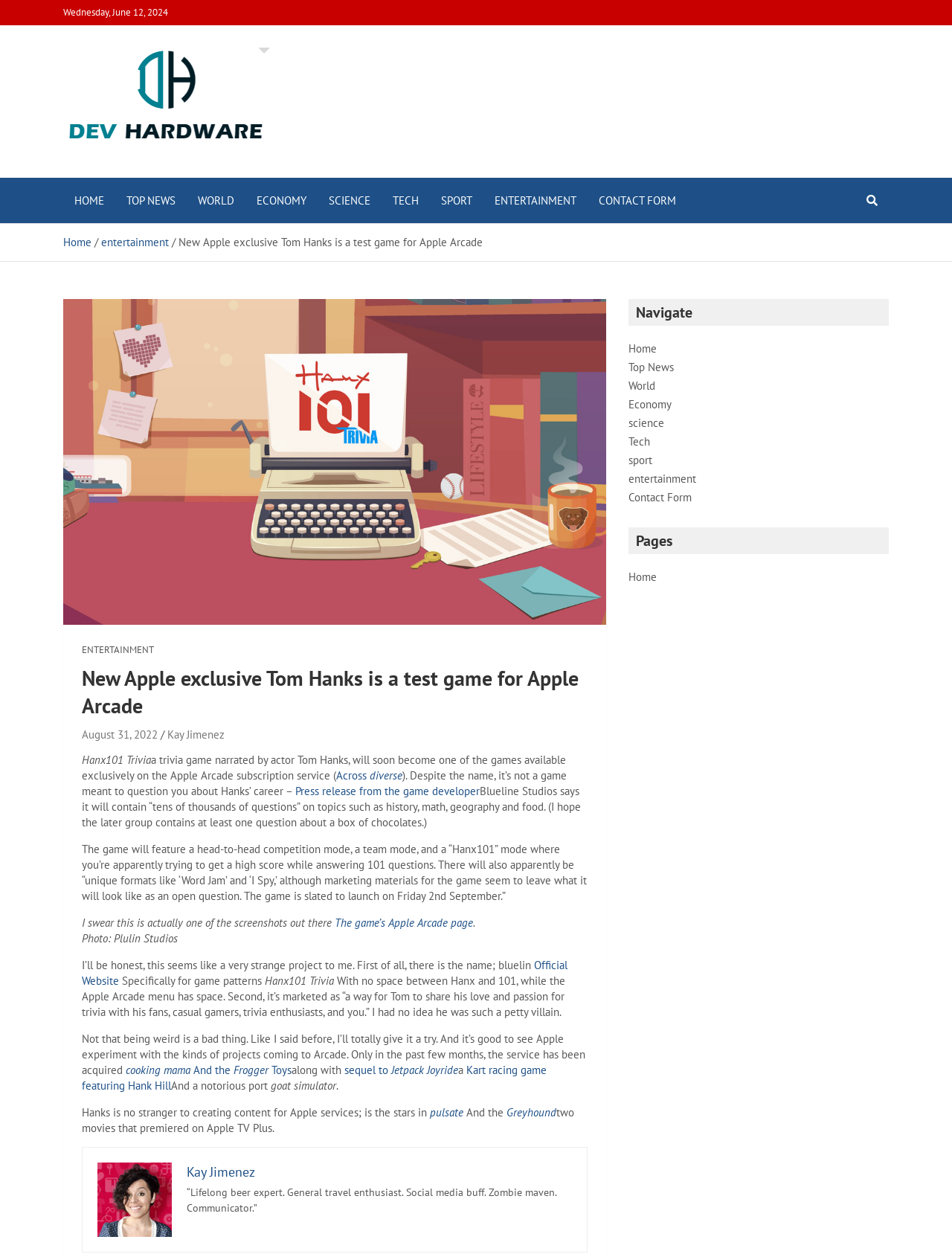Find the bounding box coordinates of the element to click in order to complete the given instruction: "Read more about 'Hanx101 Trivia'."

[0.086, 0.599, 0.159, 0.61]